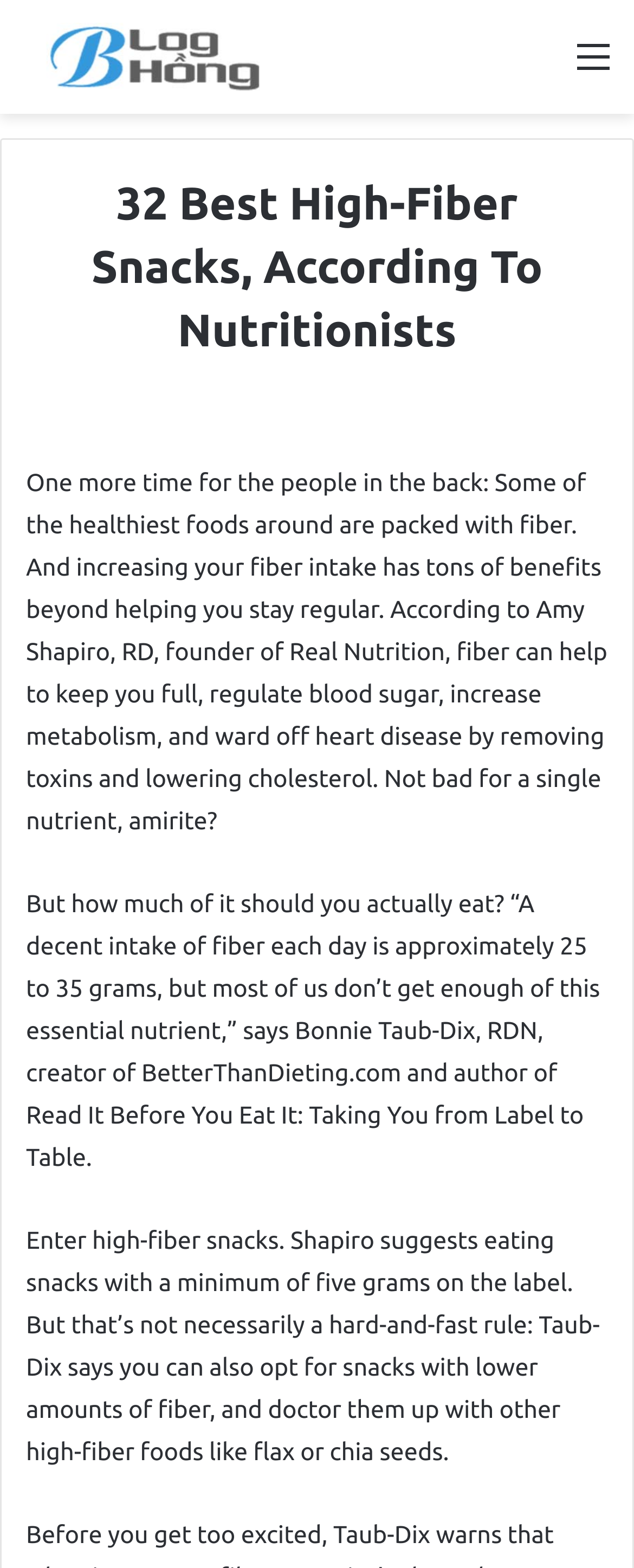How many nutritionists are quoted in the article?
Using the image as a reference, deliver a detailed and thorough answer to the question.

I counted the number of nutritionists quoted in the article by reading the text. I found two quotes from Amy Shapiro, RD, and Bonnie Taub-Dix, RDN.